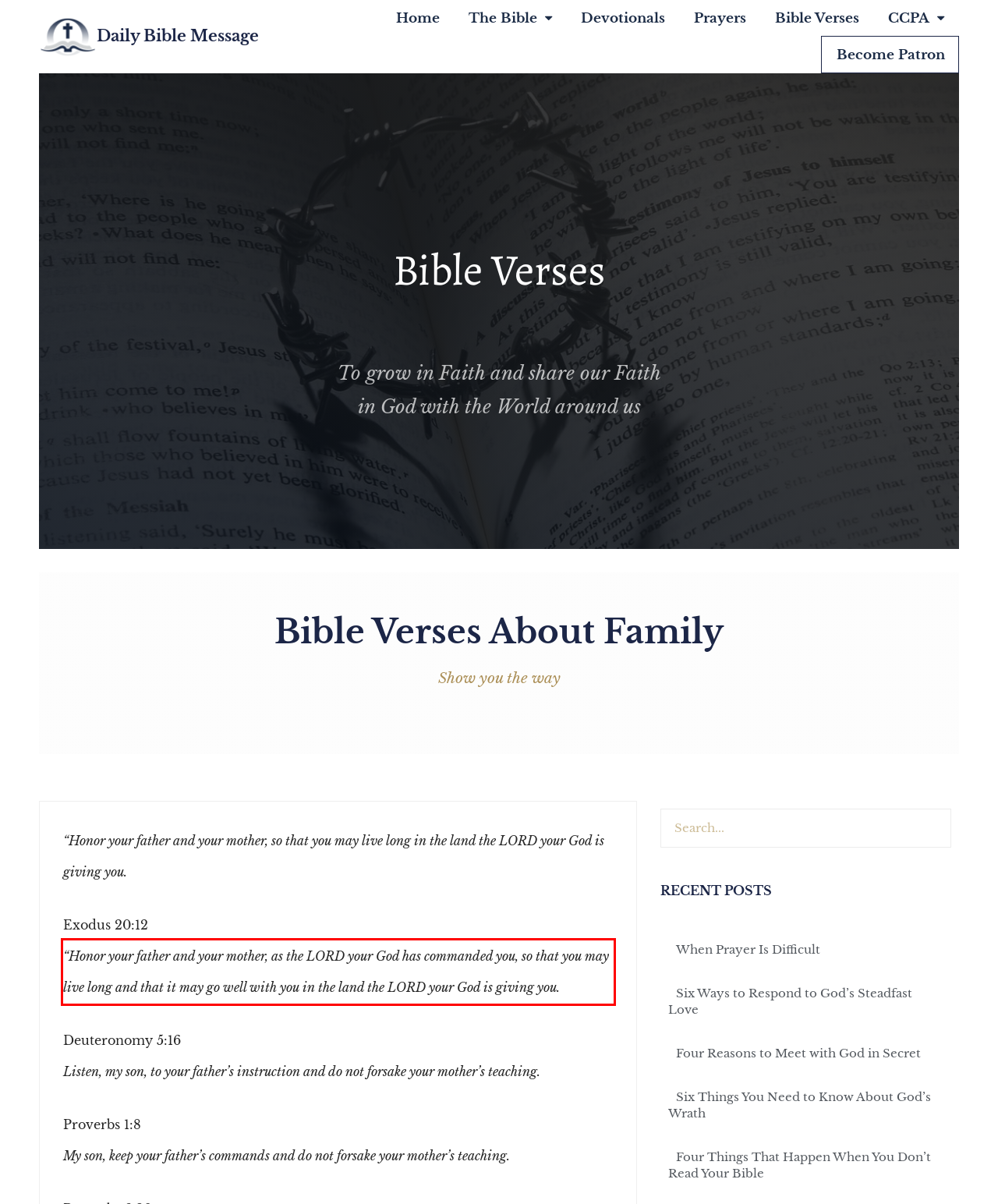Analyze the screenshot of the webpage and extract the text from the UI element that is inside the red bounding box.

“Honor your father and your mother, as the LORD your God has commanded you, so that you may live long and that it may go well with you in the land the LORD your God is giving you.